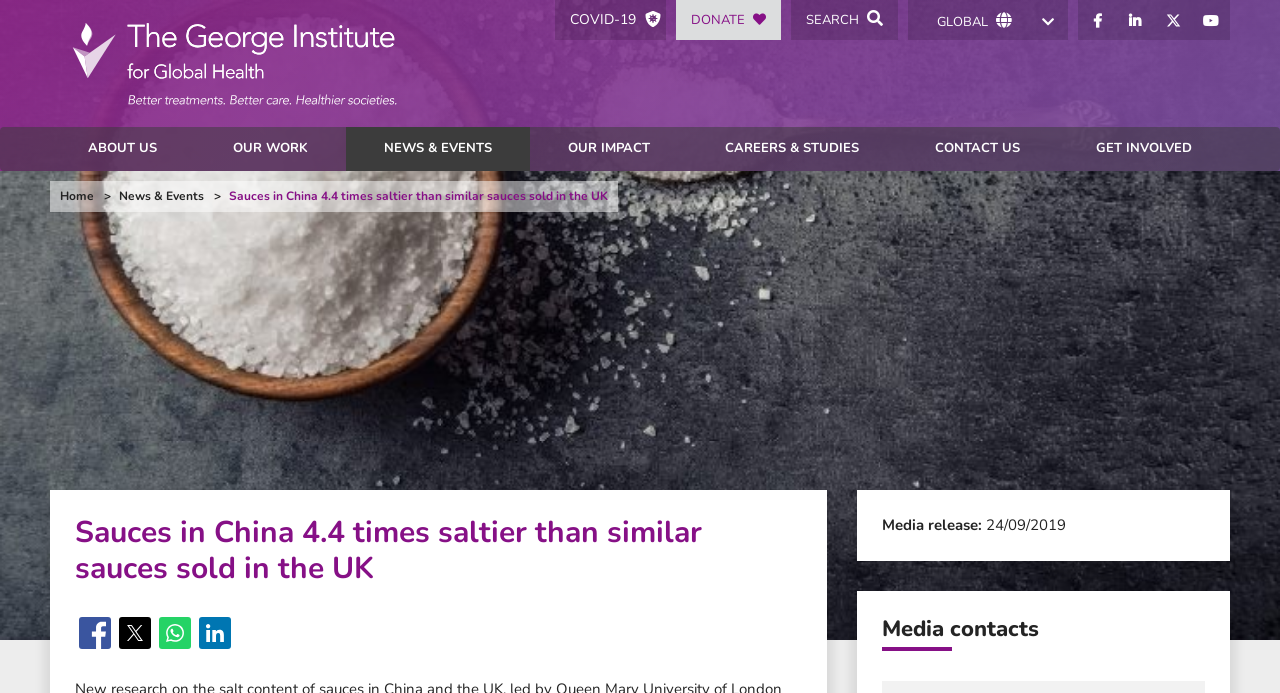Please give a one-word or short phrase response to the following question: 
How many share links are there?

4